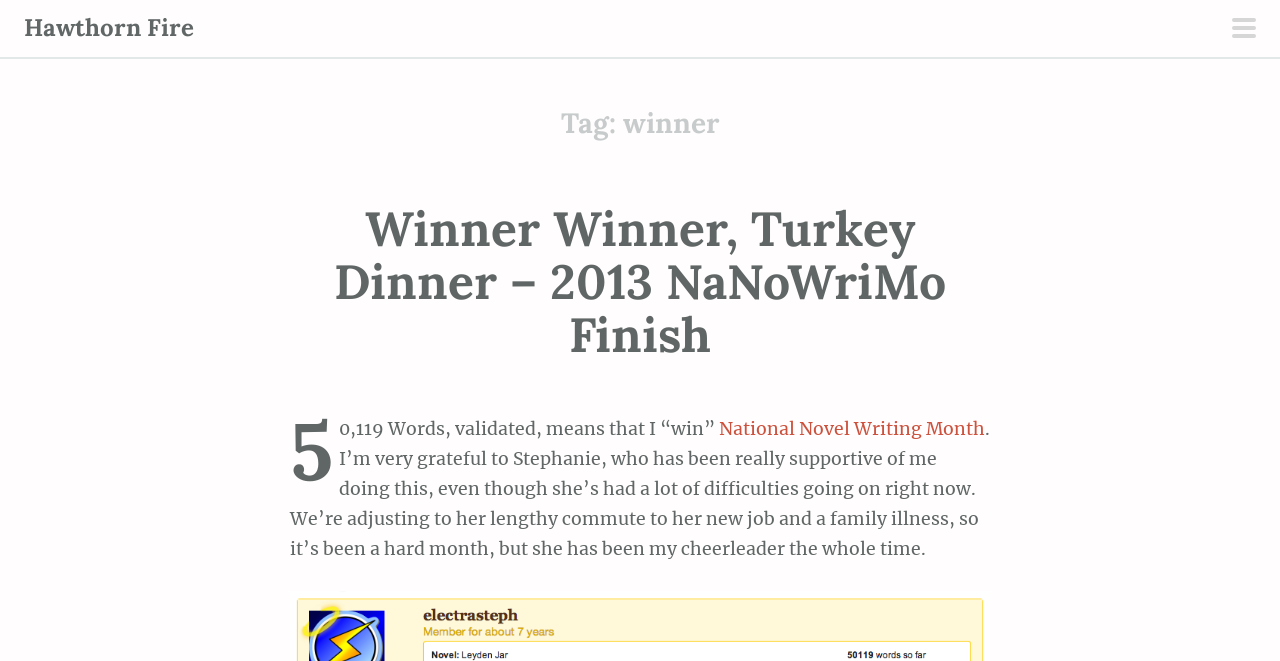Using the details from the image, please elaborate on the following question: What is the word count of the novel?

I found the answer by examining the StaticText element '50,119 Words, validated, means that I “win”' which is a child of the HeaderAsNonLandmark element, indicating that it is a detail about the novel.